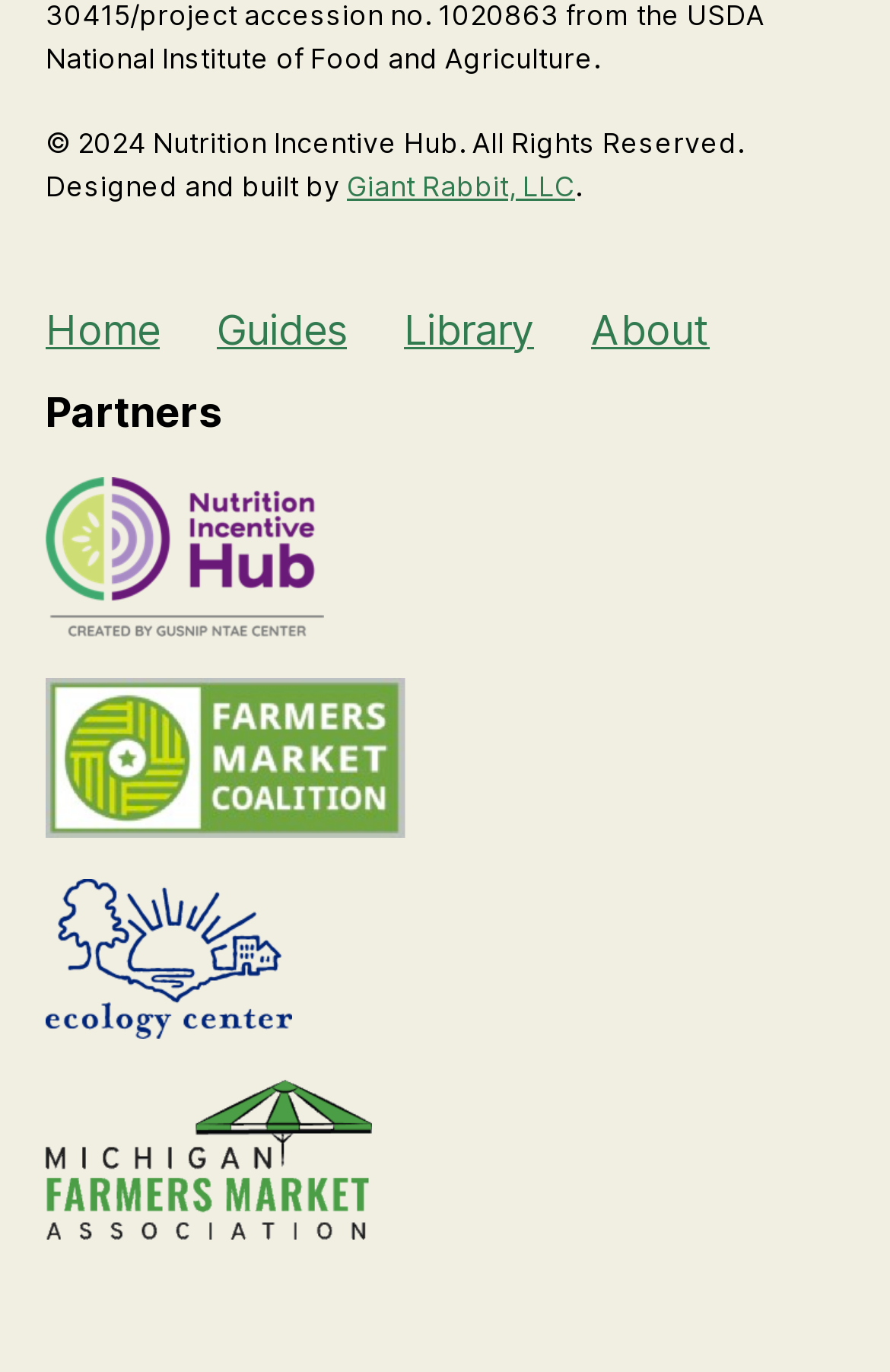Respond with a single word or short phrase to the following question: 
How many partners are listed on this webpage?

3